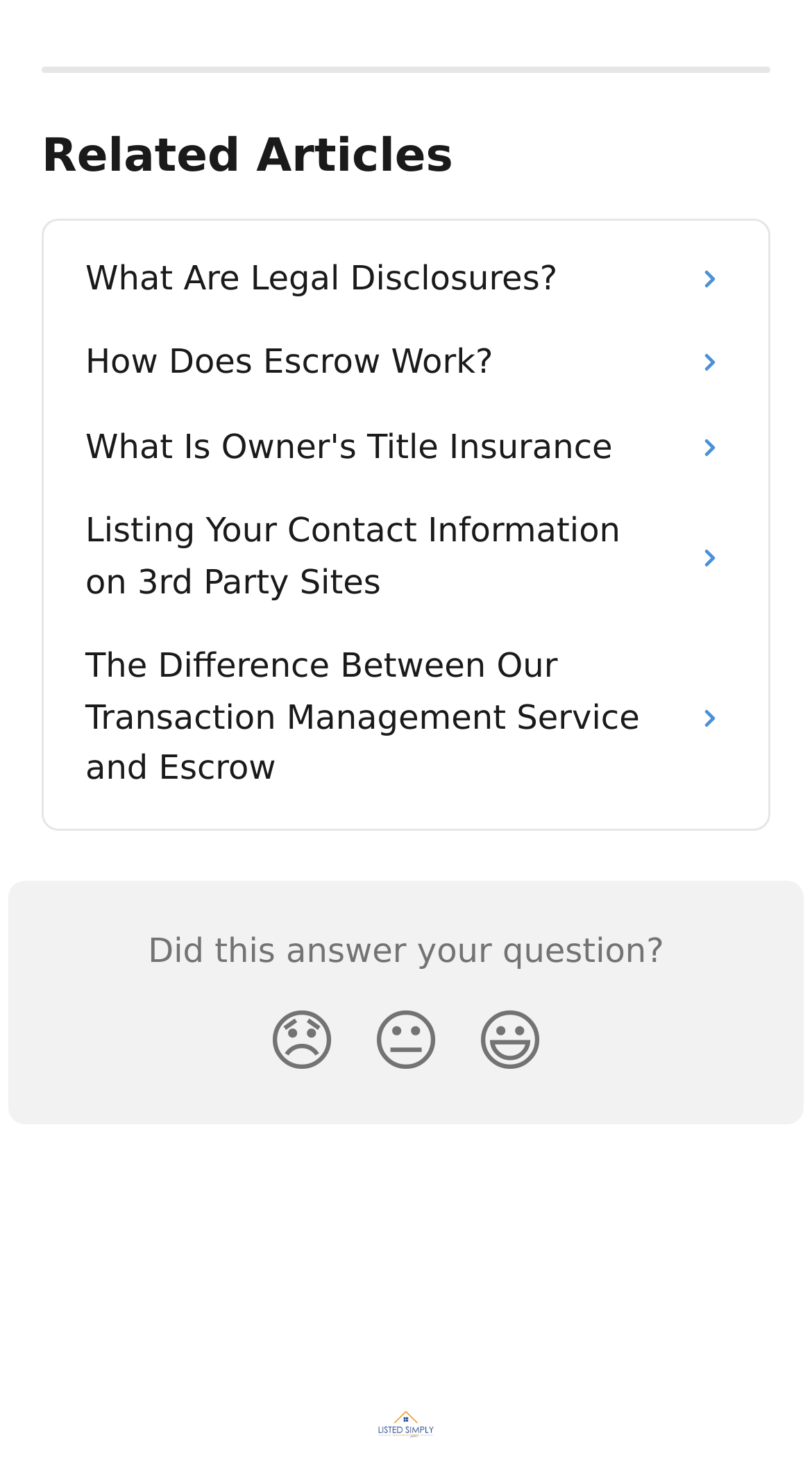What is the text of the last link on the webpage?
Look at the webpage screenshot and answer the question with a detailed explanation.

The last link on the webpage has the text 'Listed Simply Help Center', which suggests that it may lead to a help center or support page for Listed Simply.